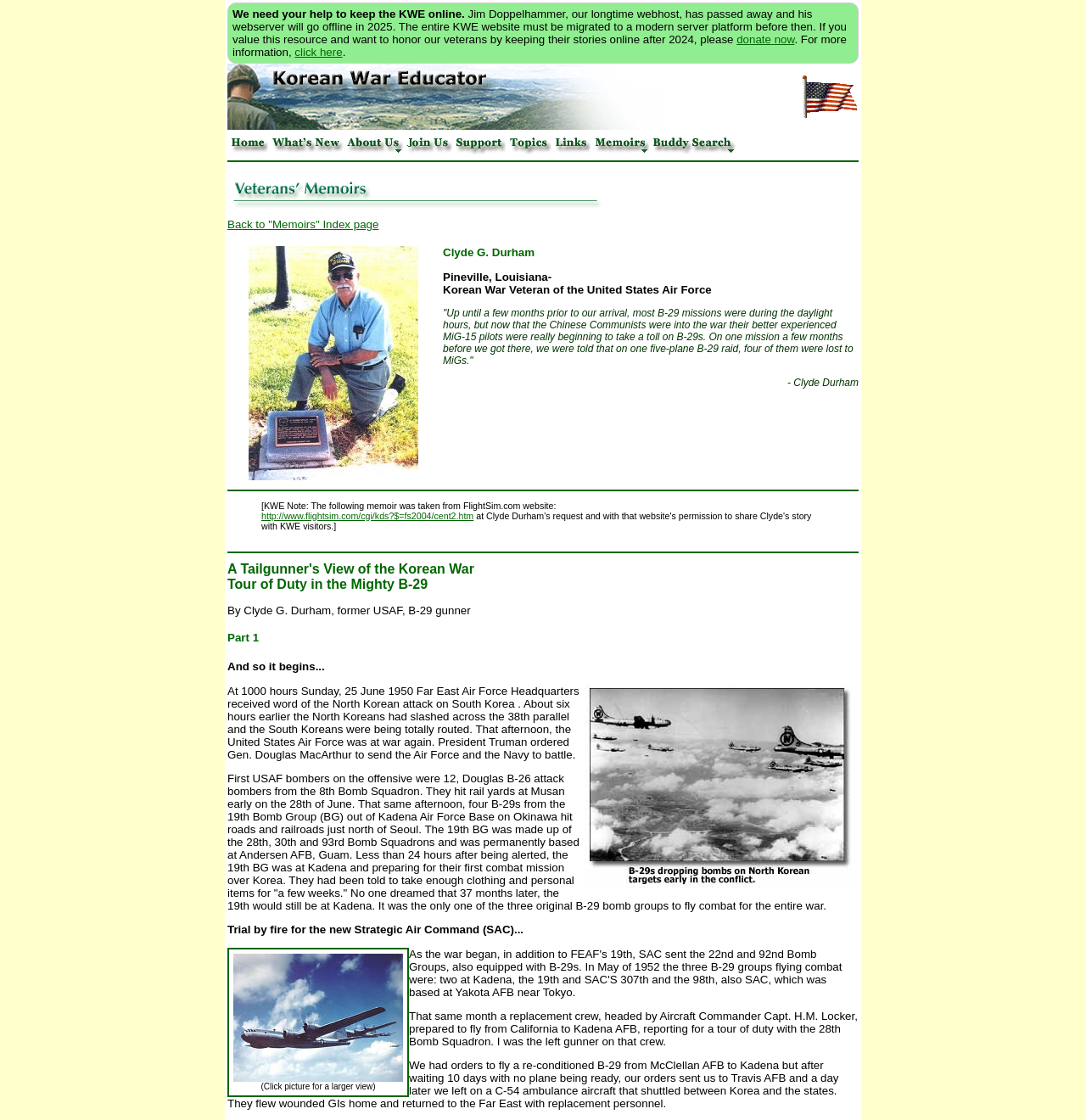Given the element description click here, predict the bounding box coordinates for the UI element in the webpage screenshot. The format should be (top-left x, top-left y, bottom-right x, bottom-right y), and the values should be between 0 and 1.

[0.271, 0.041, 0.315, 0.052]